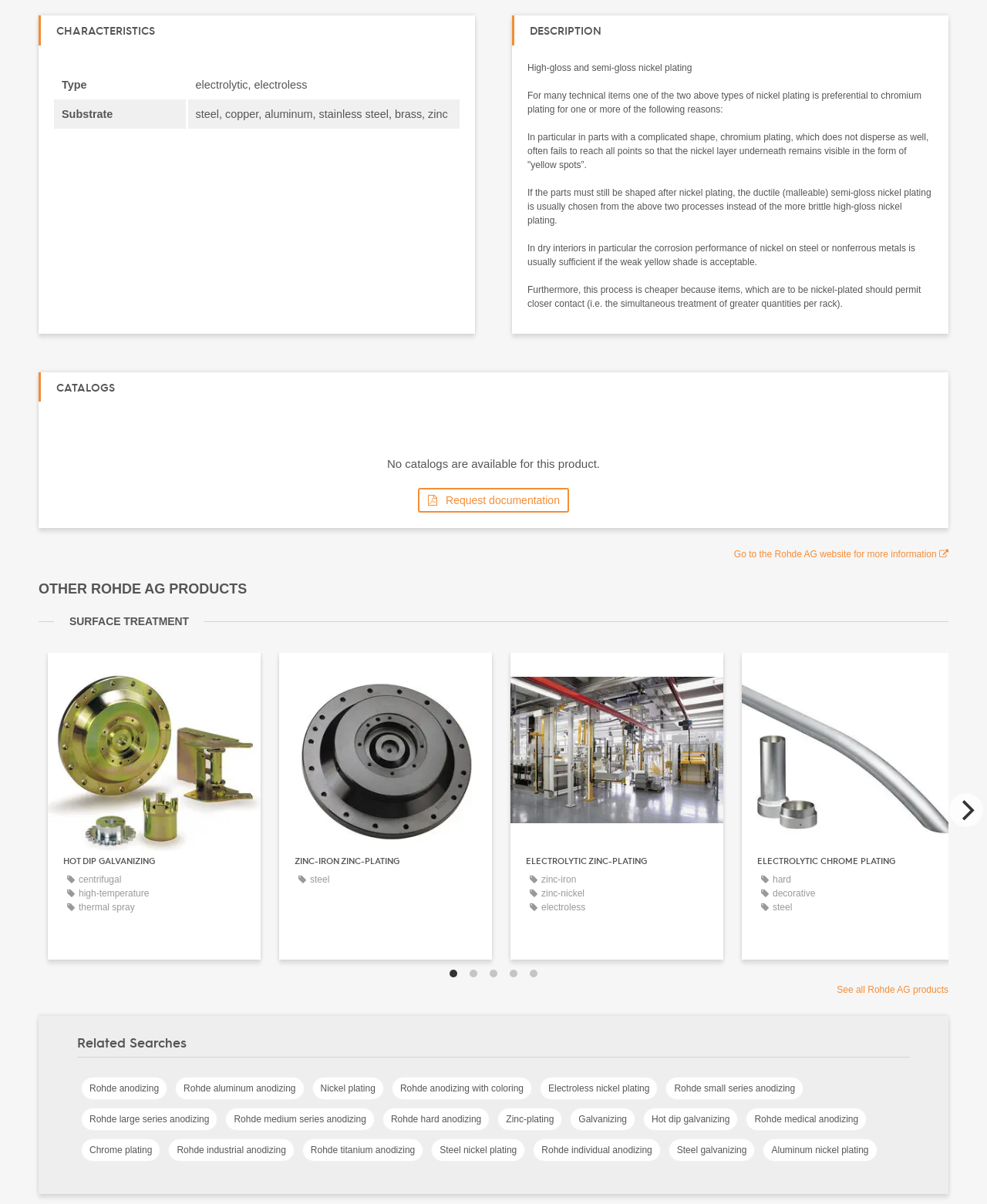Highlight the bounding box of the UI element that corresponds to this description: ".st1{fill:#ffd600} Country / Region".

None